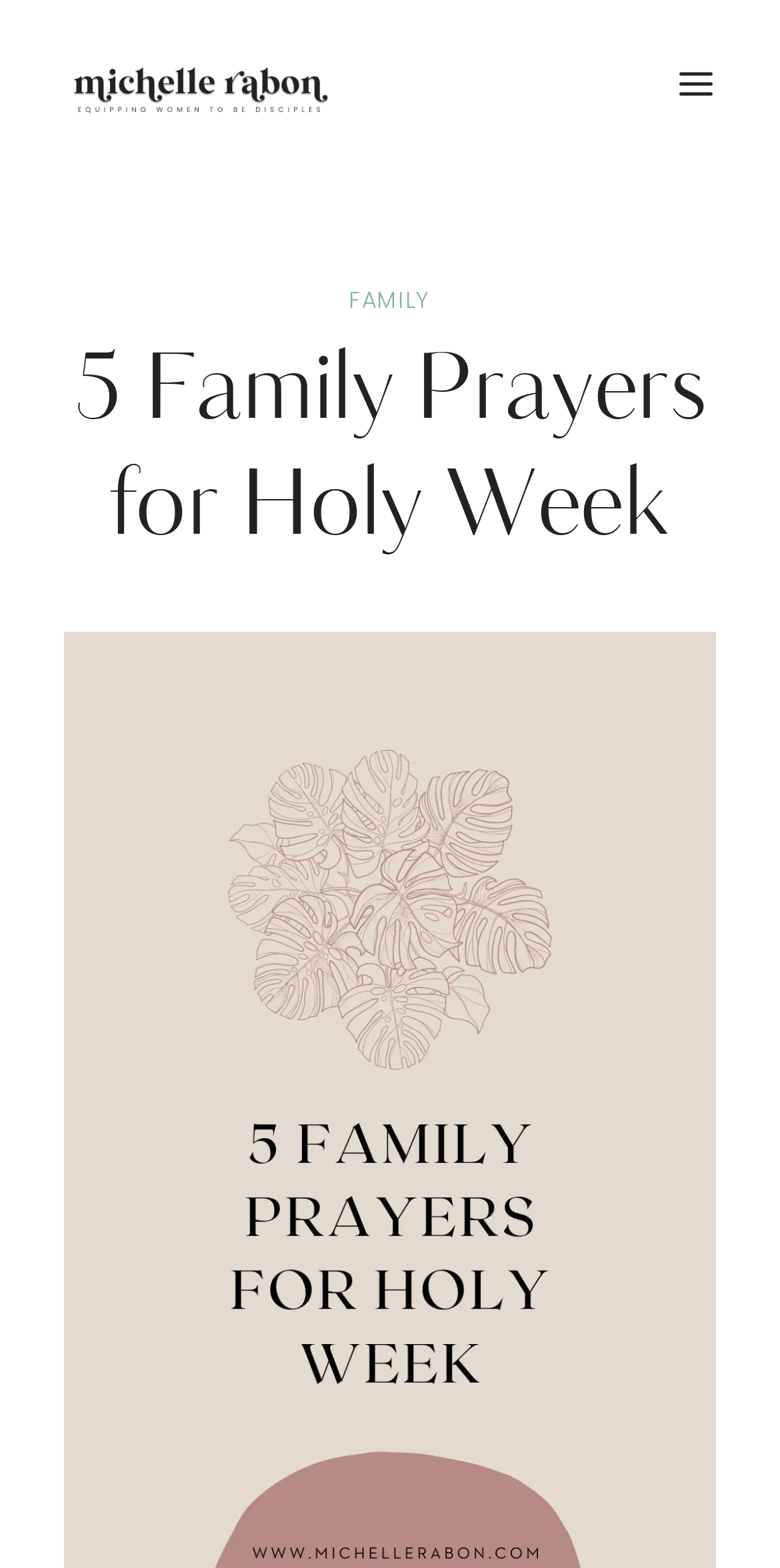Give a detailed account of the webpage.

The webpage is titled "5 Family Prayers for Holy Week – Michelle Rabon". At the top left, there is a link and an image, both labeled "Michelle Rabon", which suggests that Michelle Rabon is the author or creator of the content. 

To the top right, there is a button labeled "Open menu", which is not currently expanded. When expanded, it reveals a header section containing a link labeled "FAMILY" and a heading that repeats the title "5 Family Prayers for Holy Week". 

At the bottom right, there is a button labeled "Scroll to top", which allows users to quickly navigate back to the top of the page.